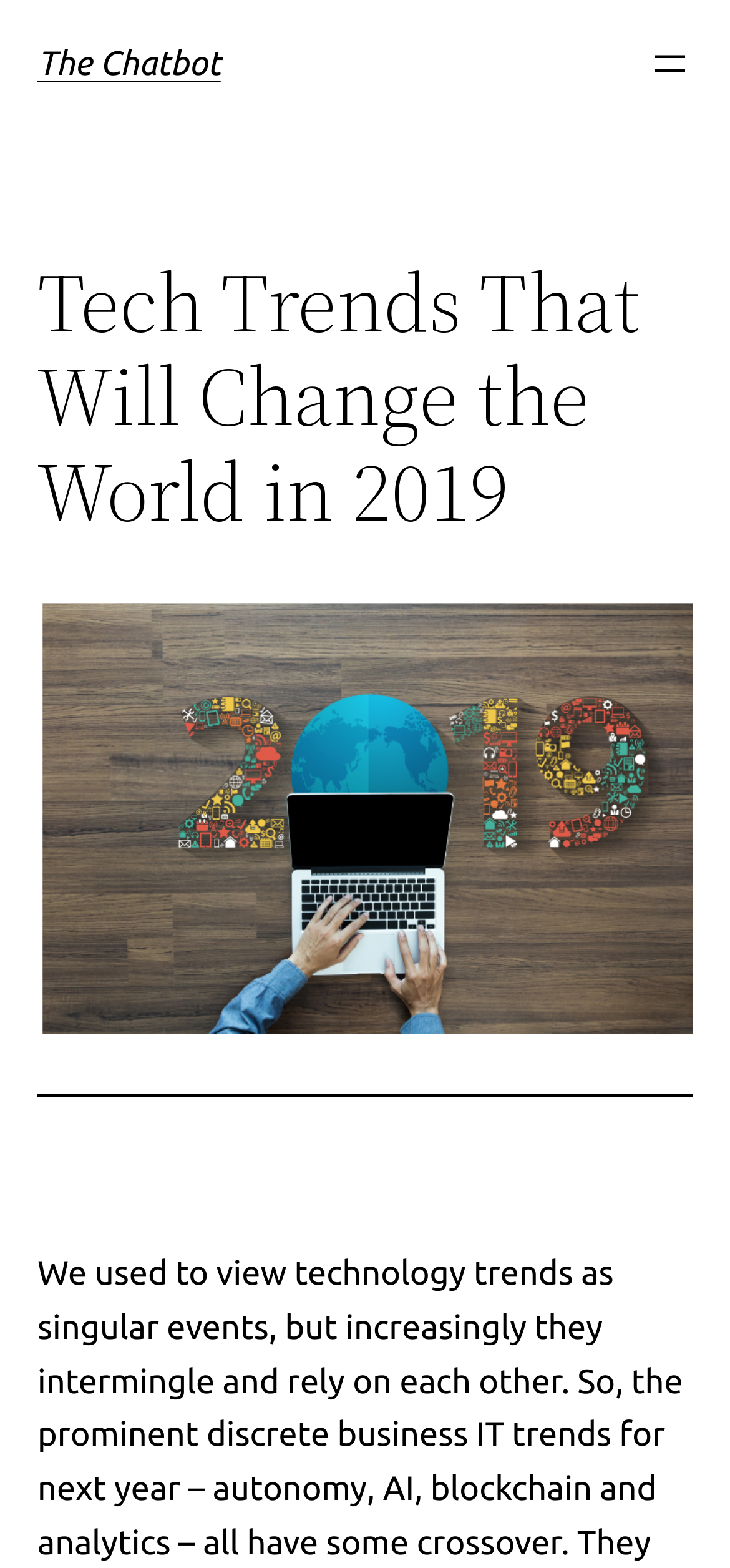Could you please study the image and provide a detailed answer to the question:
Is there a menu button on the webpage?

I found the answer by looking at the button element with the text 'Open menu' which has a hasPopup property set to 'dialog', indicating that it is a menu button.